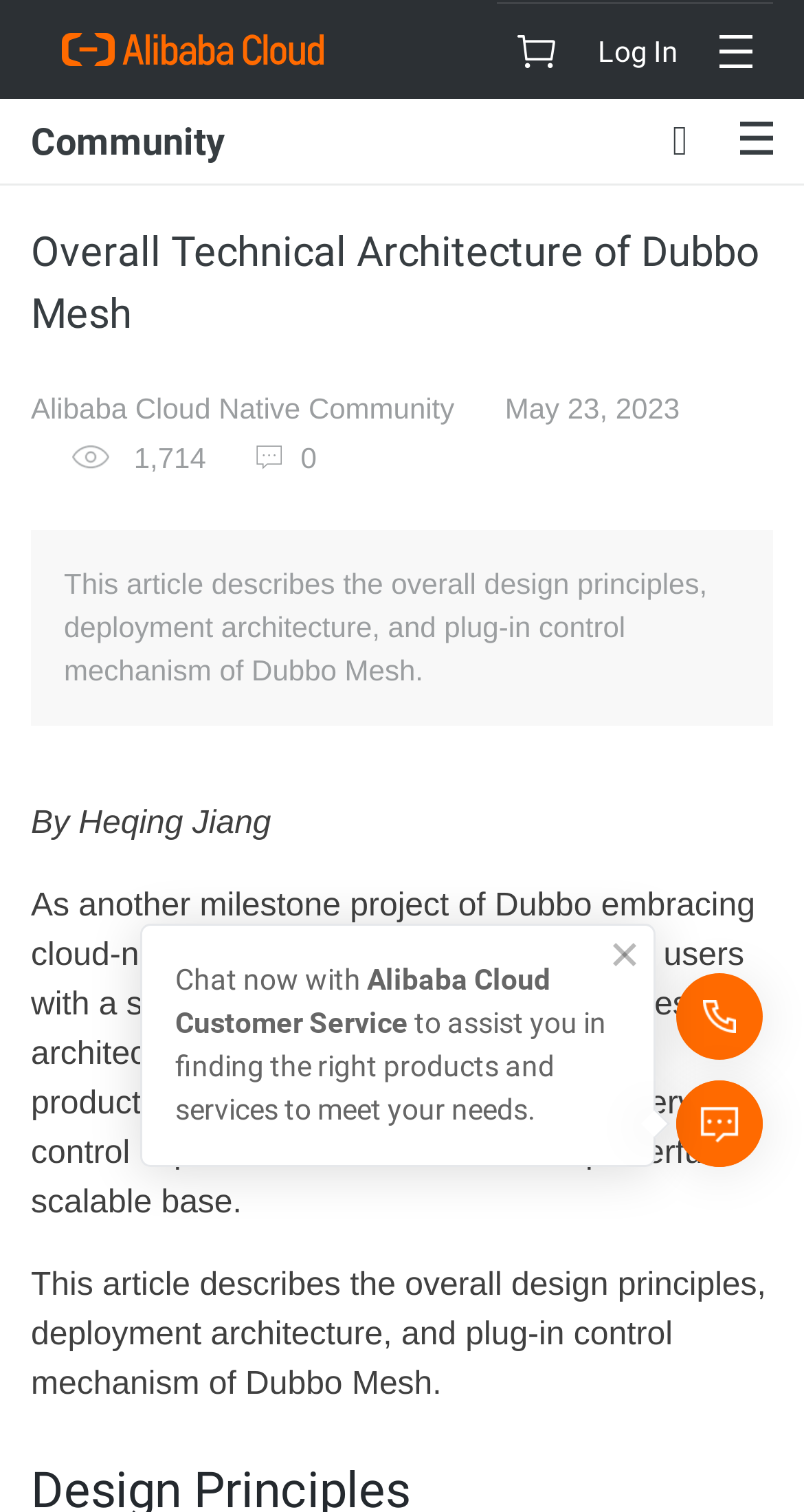When was the article published?
Please provide a full and detailed response to the question.

I found the answer by looking at the StaticText element with the text 'May 23, 2023' which is located inside the main element.